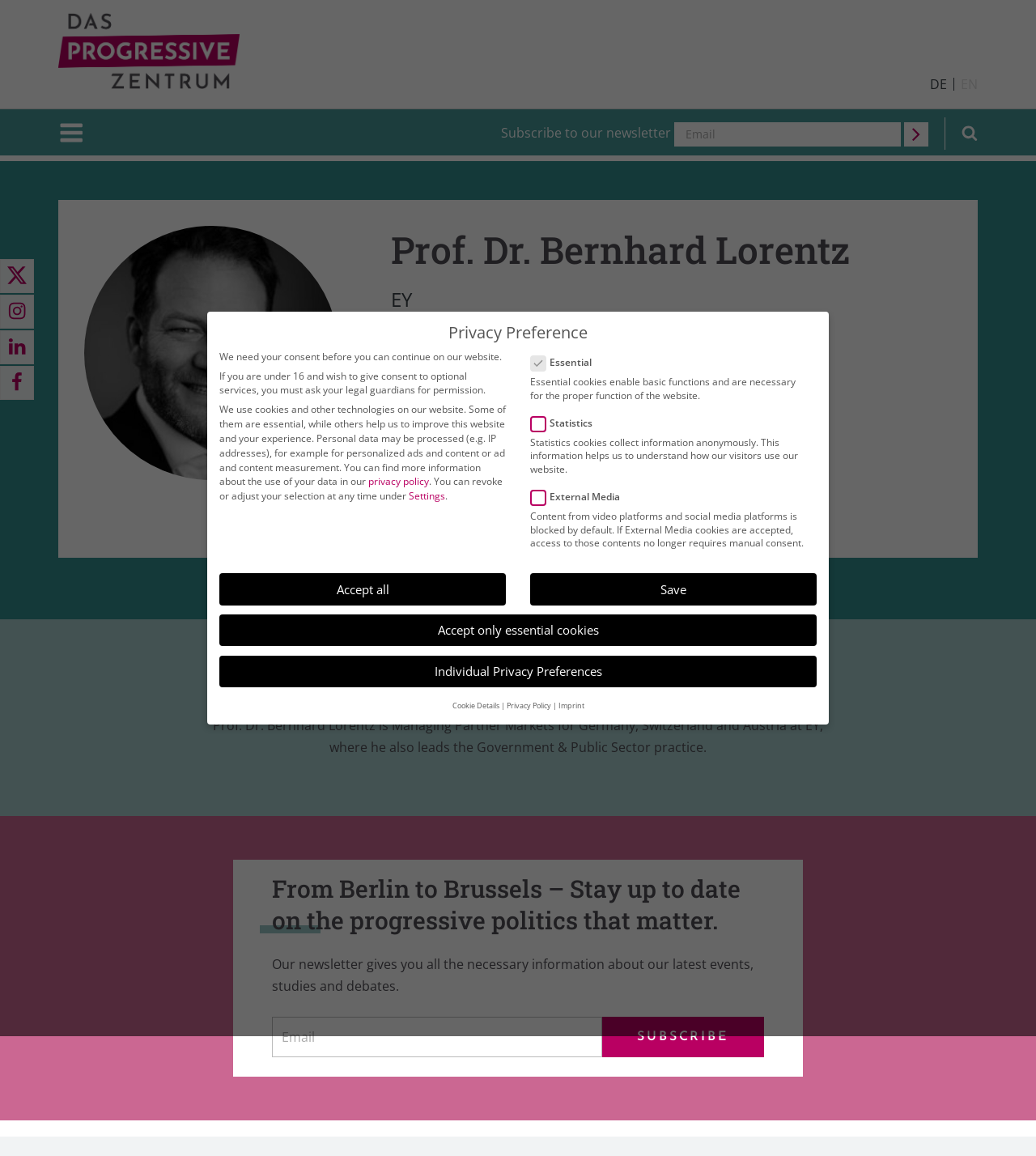Refer to the image and provide a thorough answer to this question:
What is the name of the person on this webpage?

The webpage has a heading 'Prof. Dr. Bernhard Lorentz' which suggests that the person being referred to is Bernhard Lorentz.